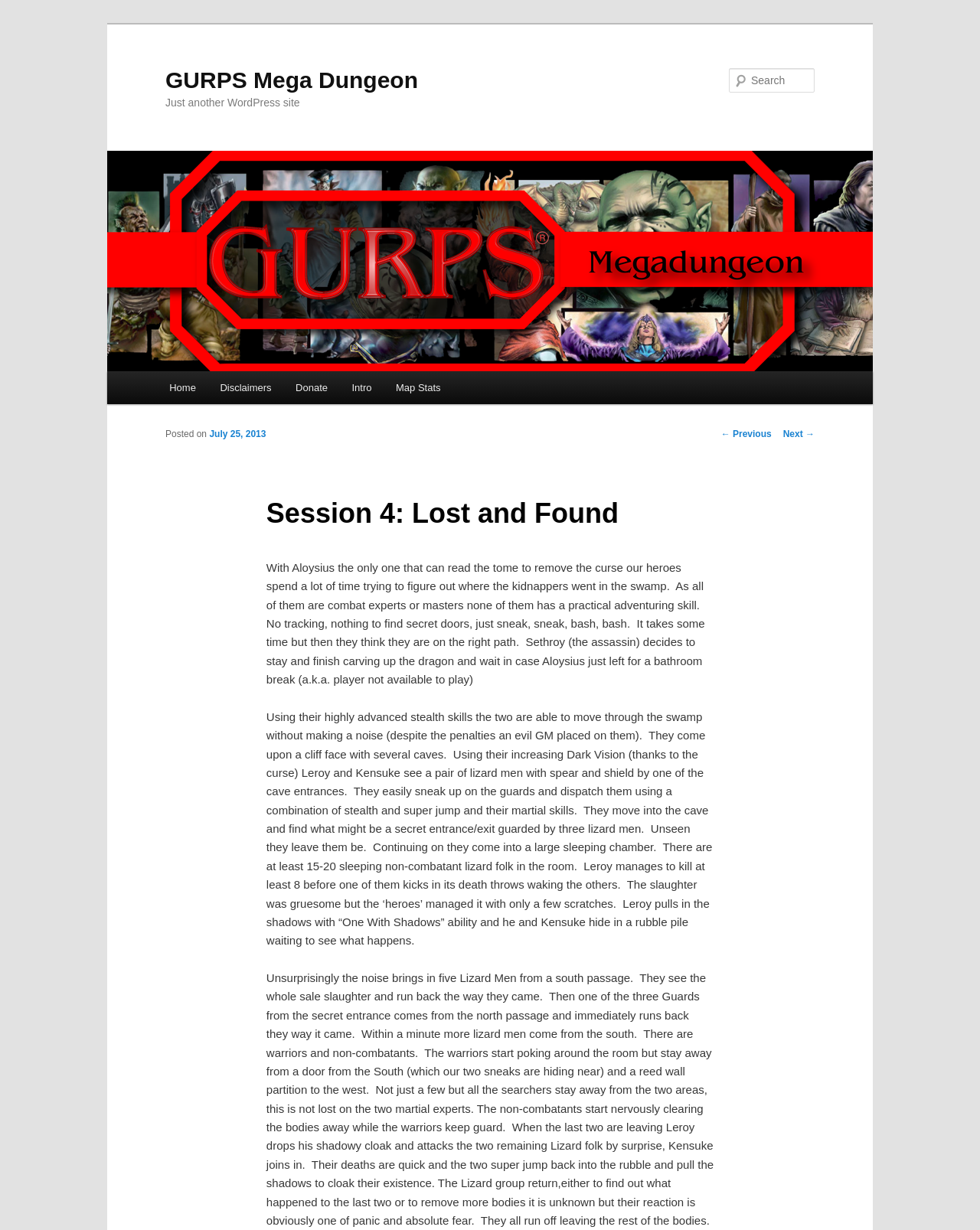Identify and extract the main heading from the webpage.

GURPS Mega Dungeon